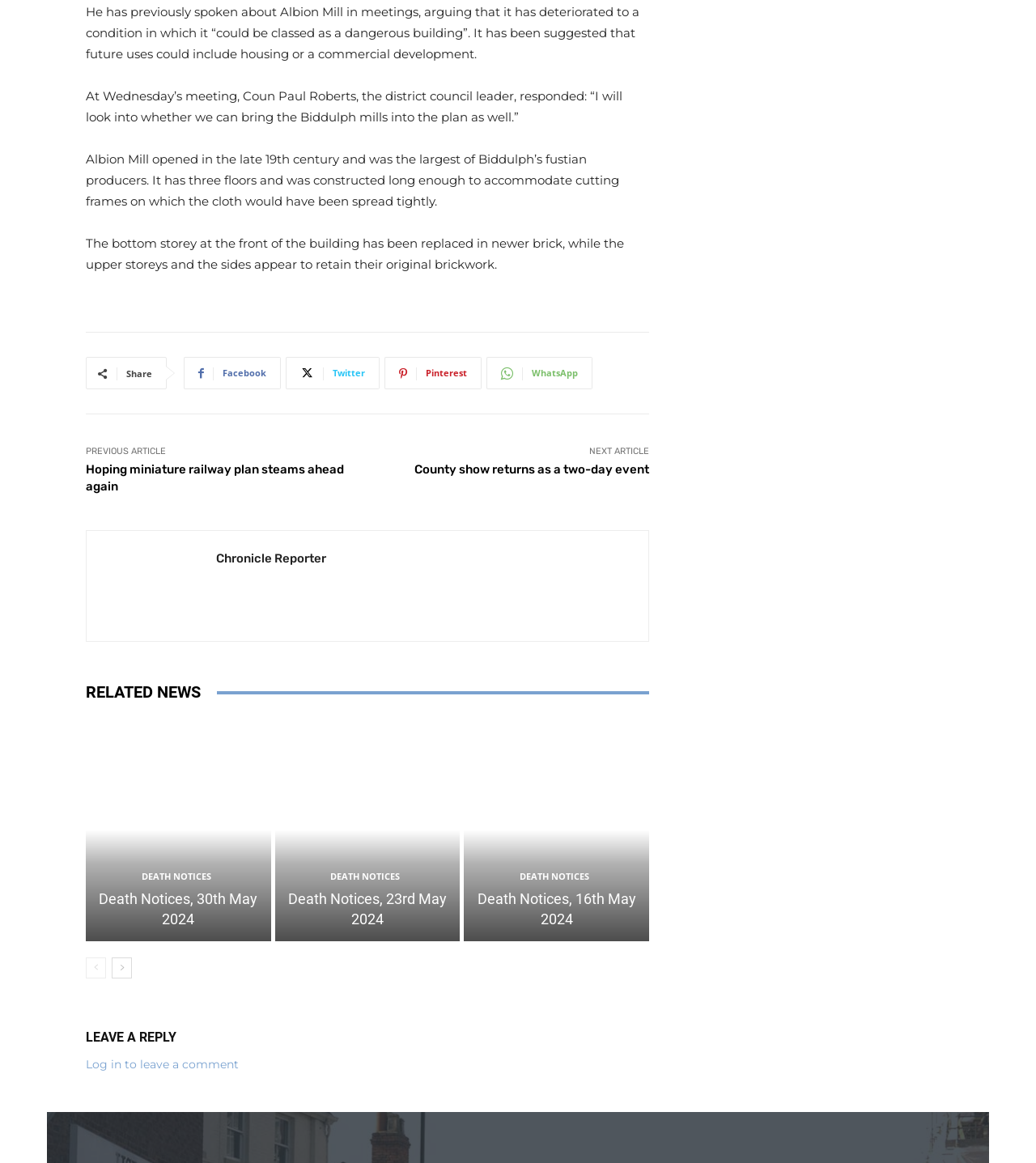Based on the element description: "Death Notices, 30th May 2024", identify the bounding box coordinates for this UI element. The coordinates must be four float numbers between 0 and 1, listed as [left, top, right, bottom].

[0.096, 0.765, 0.249, 0.797]